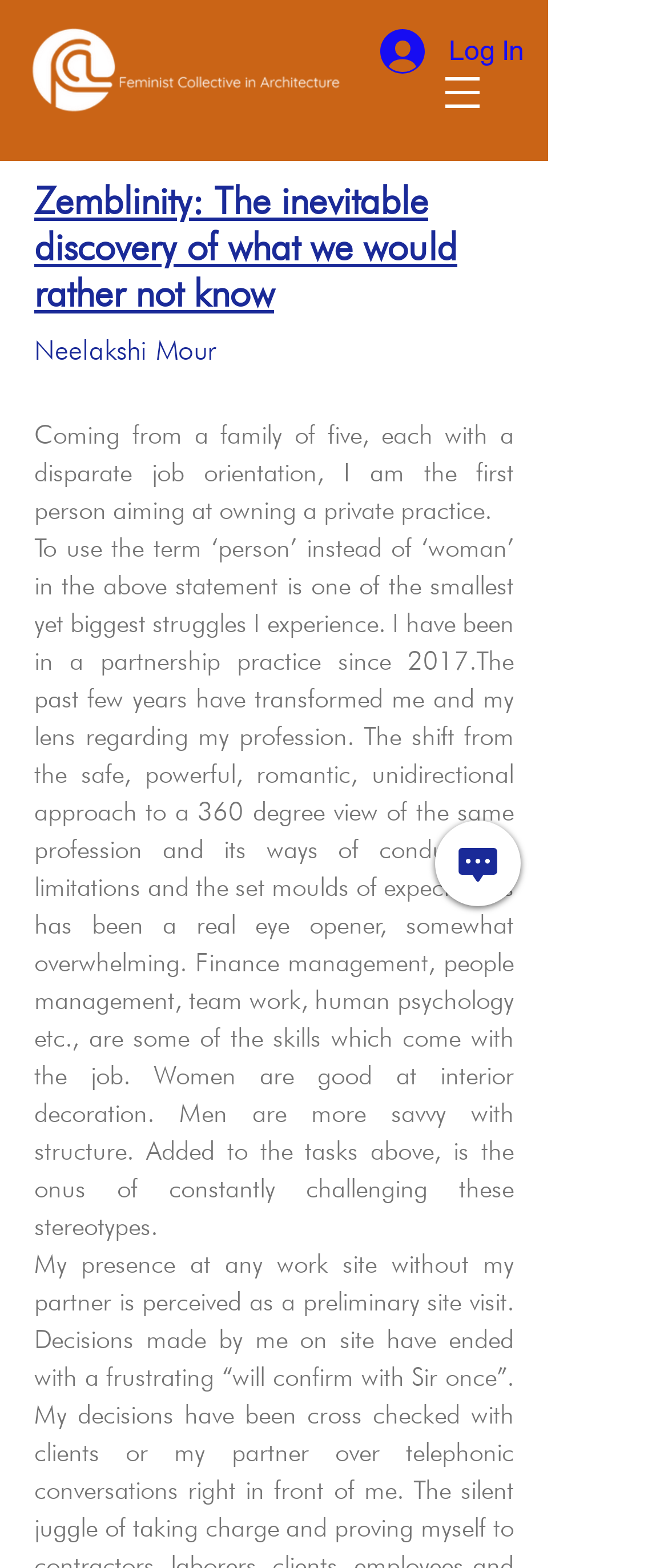What is the theme of Neelakshi Mour's writing?
From the screenshot, supply a one-word or short-phrase answer.

Challenging stereotypes